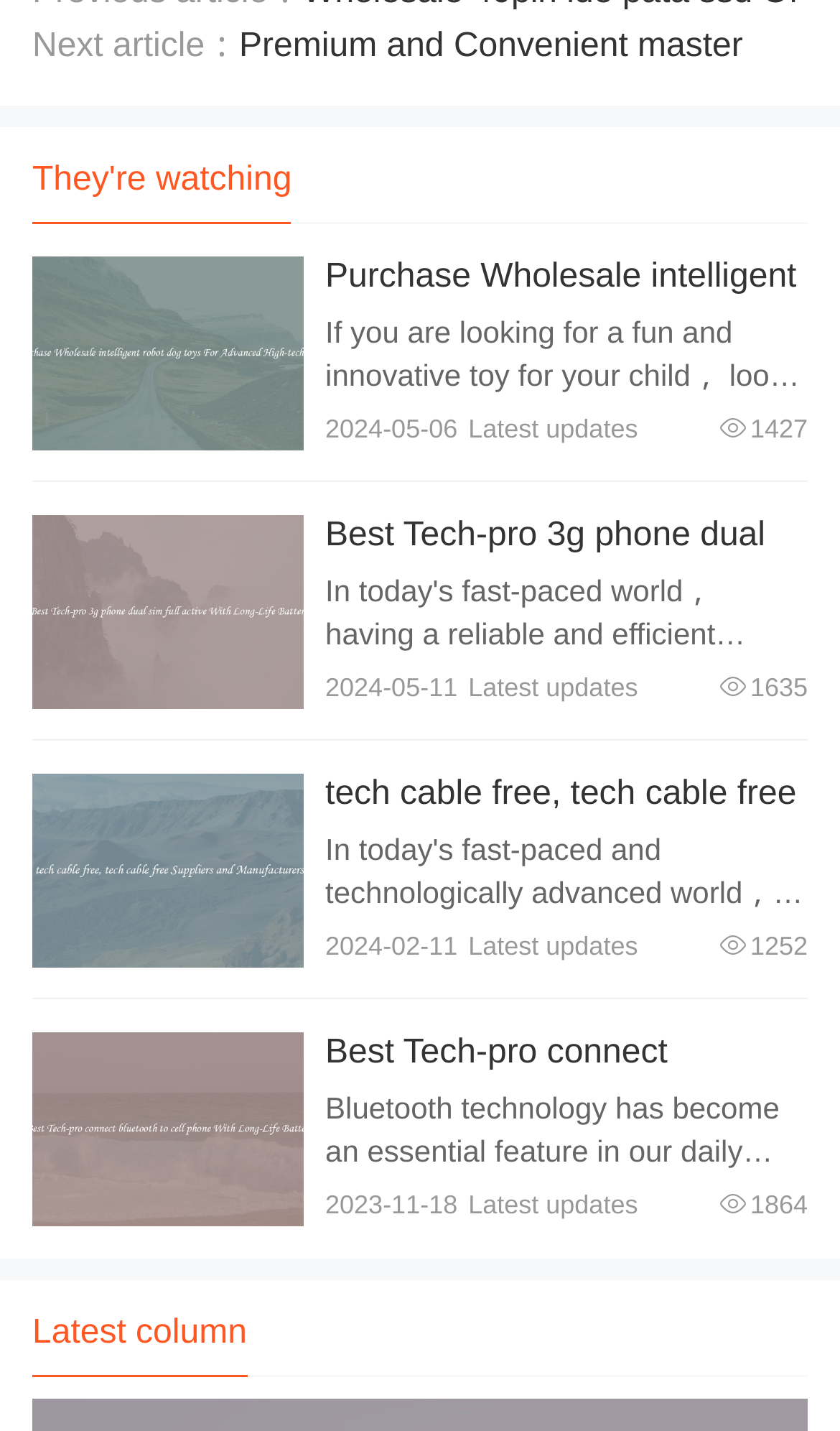Please identify the bounding box coordinates of the element I should click to complete this instruction: 'View details of Premium and Convenient master kush bags'. The coordinates should be given as four float numbers between 0 and 1, like this: [left, top, right, bottom].

[0.038, 0.18, 0.362, 0.315]